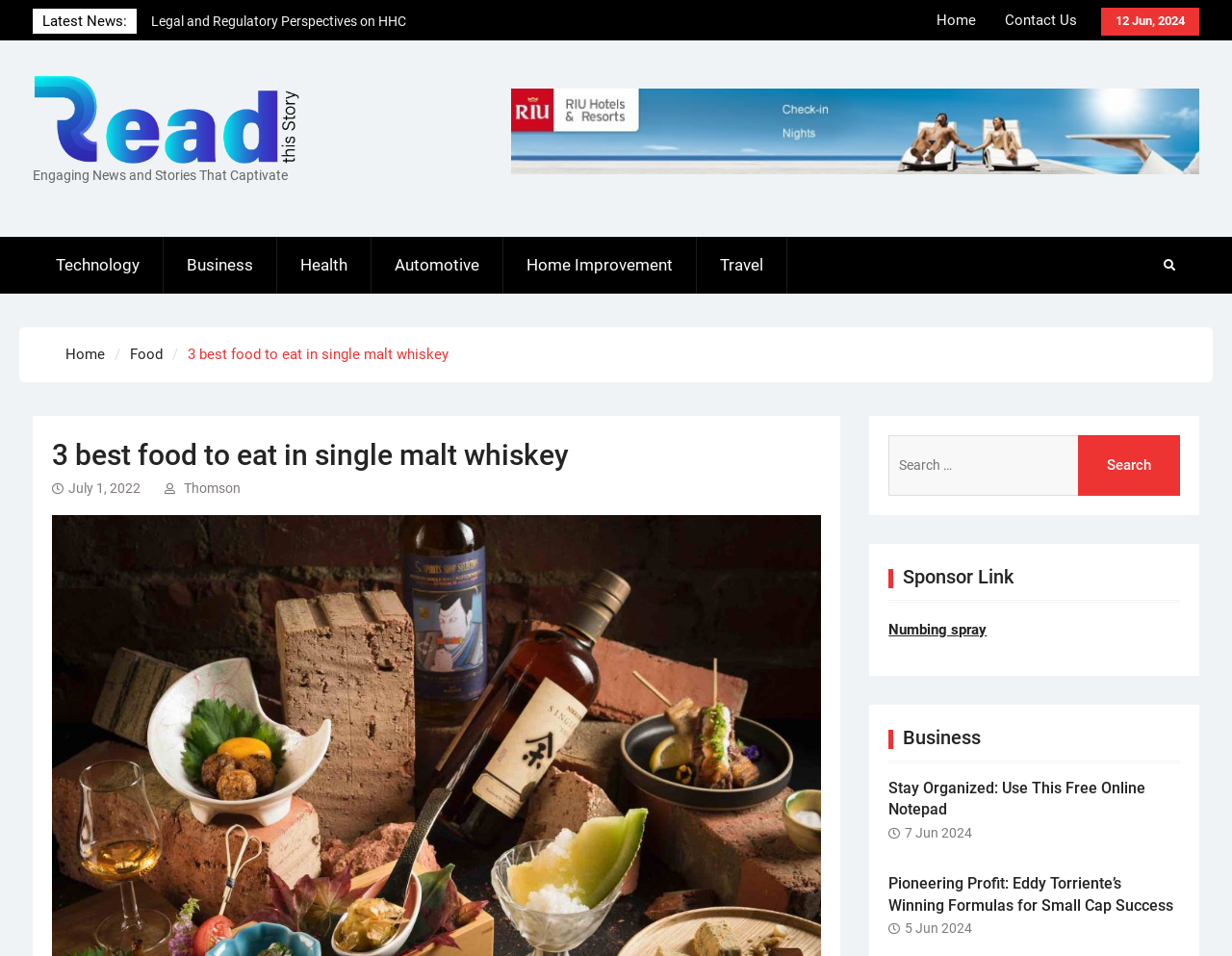Can you find the bounding box coordinates for the element that needs to be clicked to execute this instruction: "Click on the 'Home' link"? The coordinates should be given as four float numbers between 0 and 1, i.e., [left, top, right, bottom].

[0.748, 0.0, 0.804, 0.043]